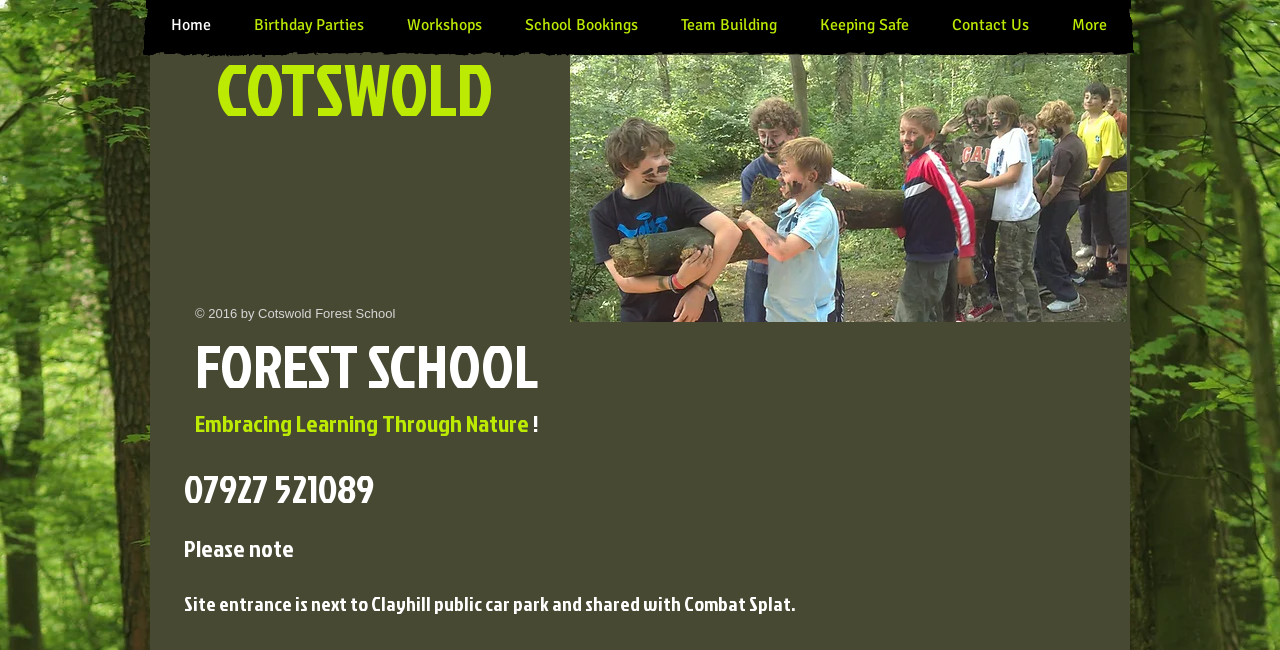Determine the bounding box coordinates for the area that should be clicked to carry out the following instruction: "contact us".

[0.727, 0.0, 0.82, 0.077]